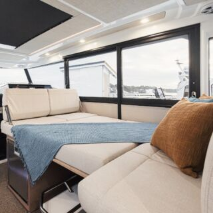Generate an elaborate caption that covers all aspects of the image.

This image showcases the inviting interior of the Quarken 35 Cabin, a stylish and versatile space designed for comfort and relaxation on the water. The cabin features a well-appointed seating area with a light-colored, plush sofa and cushions, complemented by a cozy throw blanket draped across the seating. Large windows allow ample natural light, providing a panoramic view of the surrounding landscape and enhancing the open, airy feel of the space. The layout emphasizes functionality, showcasing the sofa's ability to convert into an additional sleeping area, making it perfect for those who enjoy extended boating trips. This image captures the essence of refined boating experiences, merging elegance with practicality in a modern cabin setting.